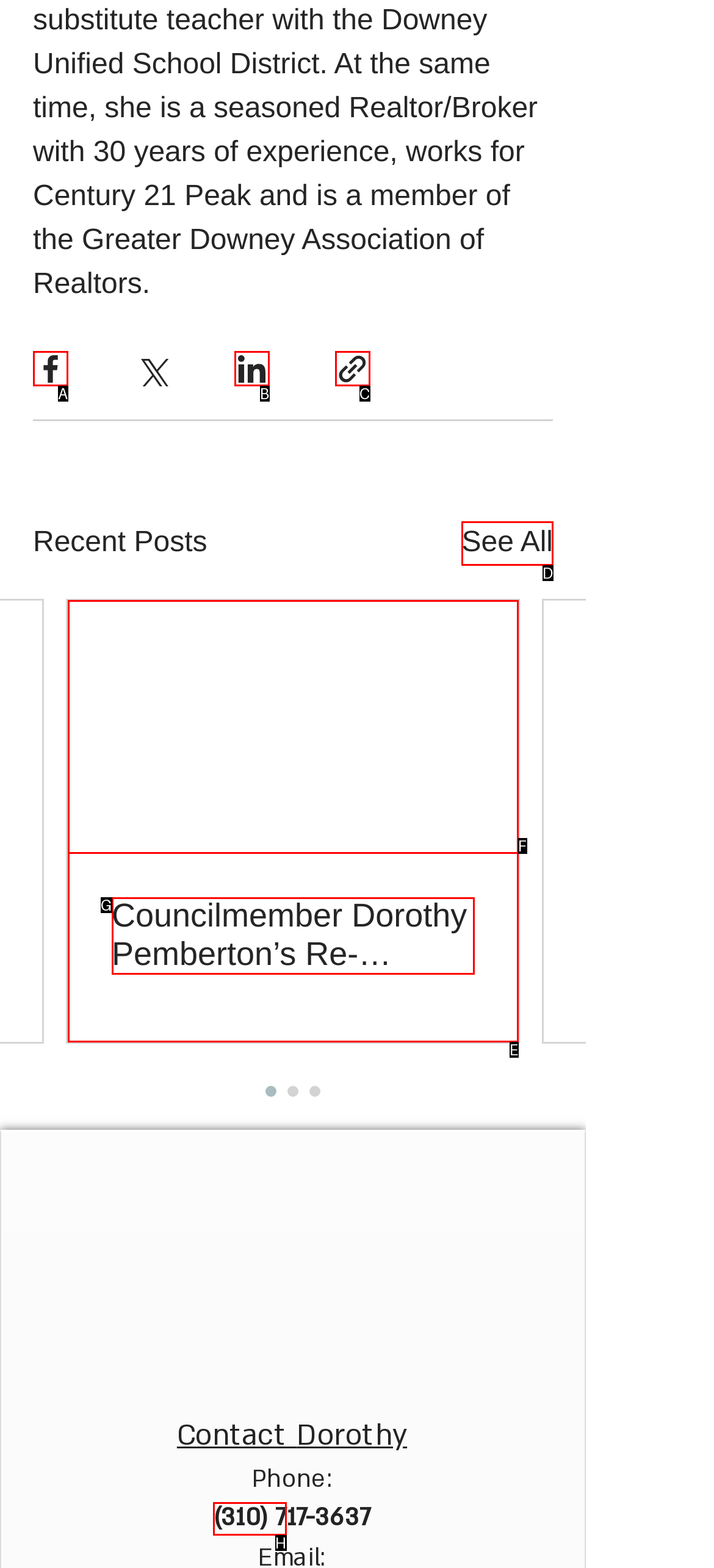Select the letter of the UI element you need to click on to fulfill this task: Call the phone number. Write down the letter only.

H